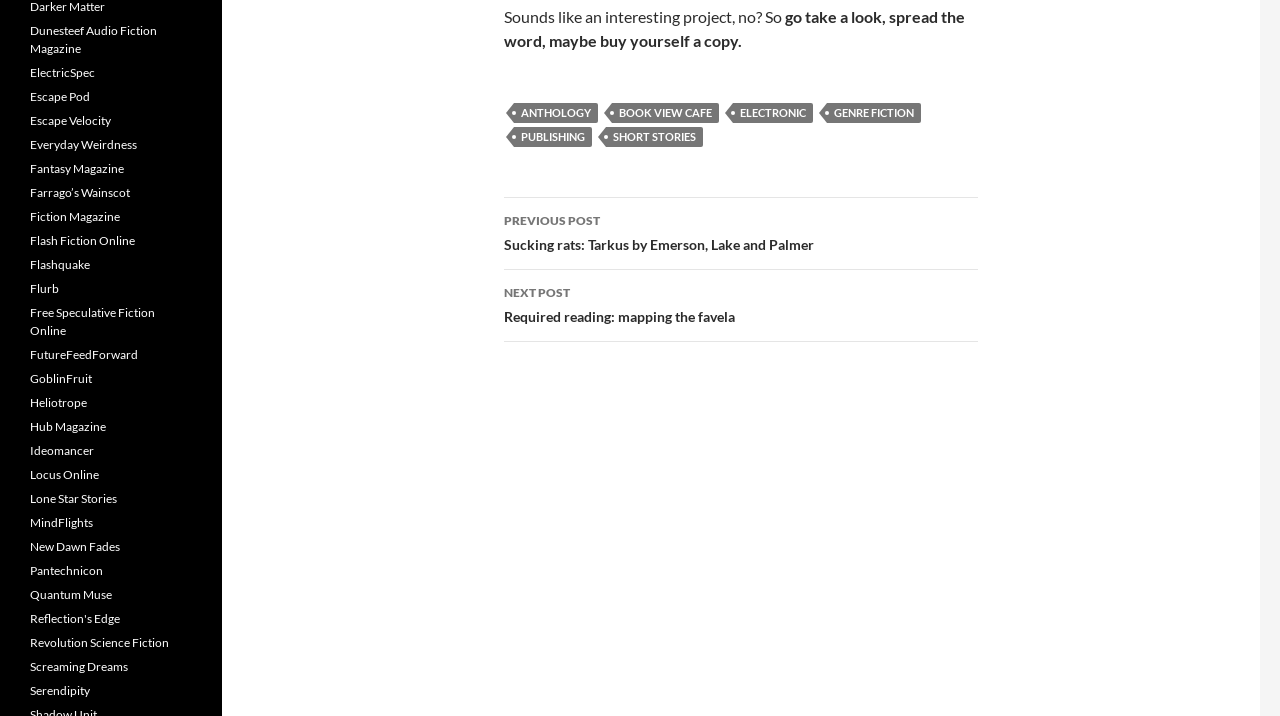Locate the bounding box coordinates of the area you need to click to fulfill this instruction: 'Click on the 'ANTHOLOGY' link'. The coordinates must be in the form of four float numbers ranging from 0 to 1: [left, top, right, bottom].

[0.402, 0.144, 0.467, 0.172]